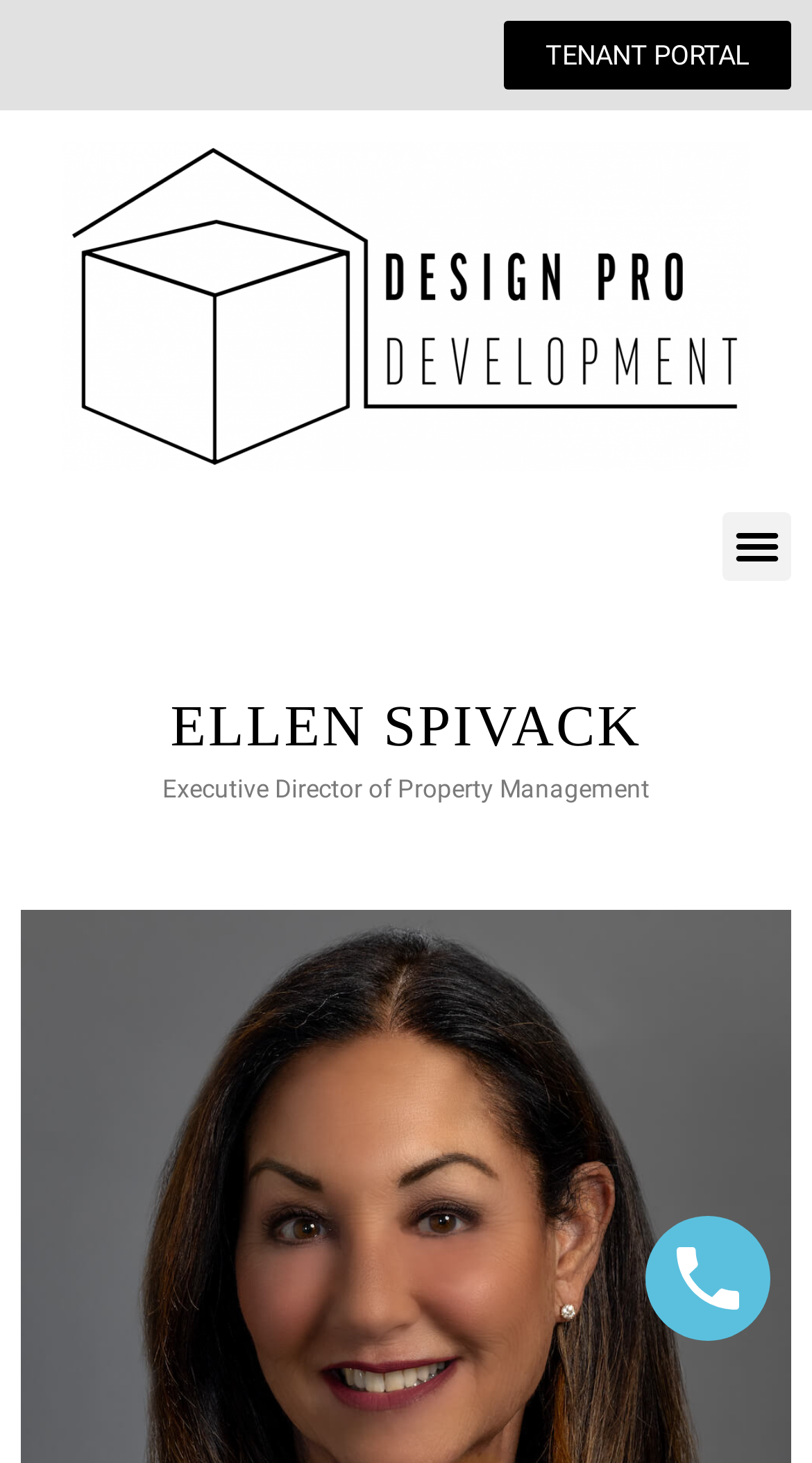Describe all visible elements and their arrangement on the webpage.

The webpage is about Ellen, a team member of Design Pro Development, a Philadelphia-based Real Estate company. At the top right corner, there is a link to the "TENANT PORTAL". Below it, a navigation link is placed, spanning almost the entire width of the page. A "Menu Toggle" button is located at the top right corner, which is not expanded.

The main content of the page is focused on Ellen, with a large heading "ELLEN SPIVACK" placed near the top center of the page. Below the heading, her title "Executive Director of Property Management" is written in a smaller font. There is a small, non-descriptive text element next to her title.

At the bottom right corner, another link is placed, but its text is not provided. Overall, the page has a simple layout, with a focus on presenting information about Ellen and her role in the company.